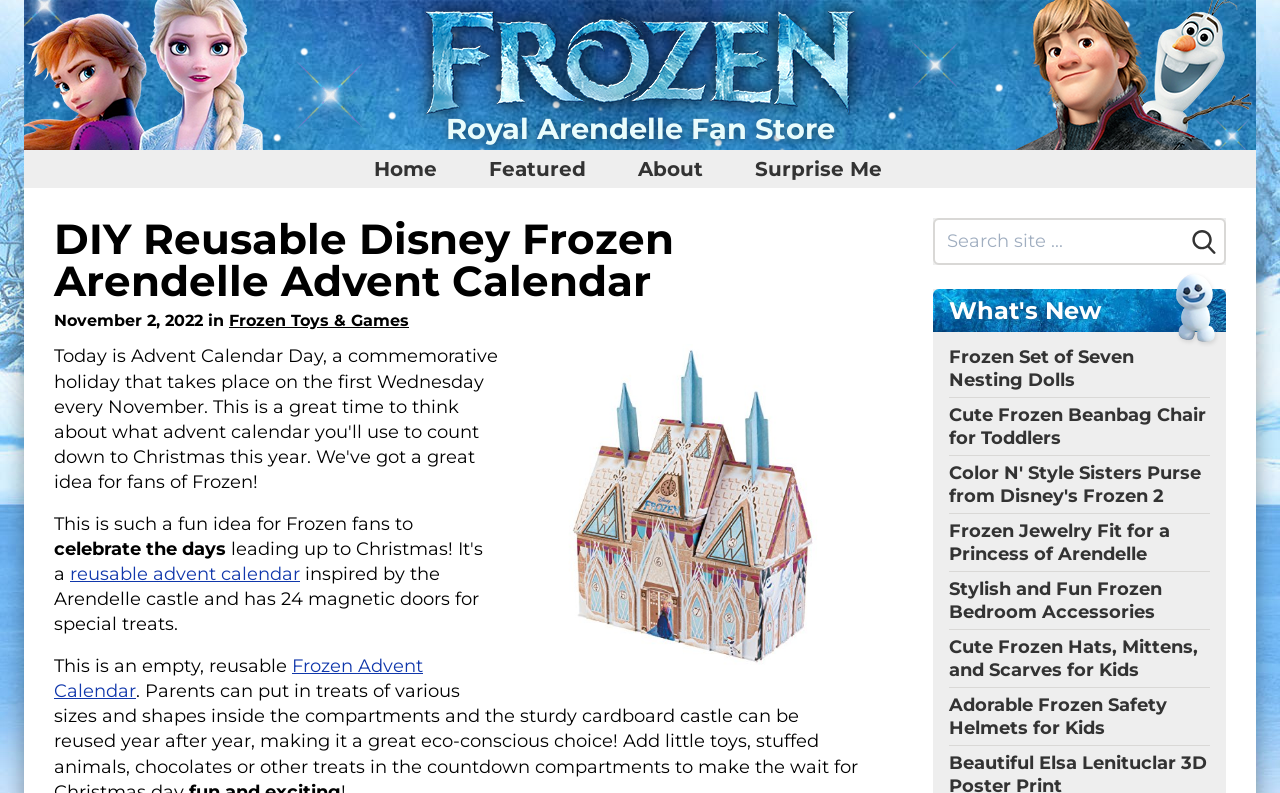Describe the webpage meticulously, covering all significant aspects.

This webpage is about a DIY reusable Disney Frozen Arendelle advent calendar. At the top, there are multiple links to navigate to different sections of the website, including "Royal Arendelle Fan Store", "Home", "Featured", "About", and "Surprise Me". 

Below the navigation links, there is a header section with a title "DIY Reusable Disney Frozen Arendelle Advent Calendar" and a subheading "November 2, 2022 in Frozen Toys & Games". 

To the right of the header section, there is a large image of a Disney Frozen wooden advent calendar. 

Below the image, there is a paragraph of text describing the advent calendar, which is reusable and has 24 magnetic doors for special treats. The text also mentions that it is an empty calendar inspired by the Arendelle castle.

On the right side of the page, there is a search bar with a "Search" button. Above the search bar, there is a heading "What's New" followed by a list of links to various Frozen-themed products, including dolls, beanbag chairs, jewelry, bedroom accessories, hats, and safety helmets.